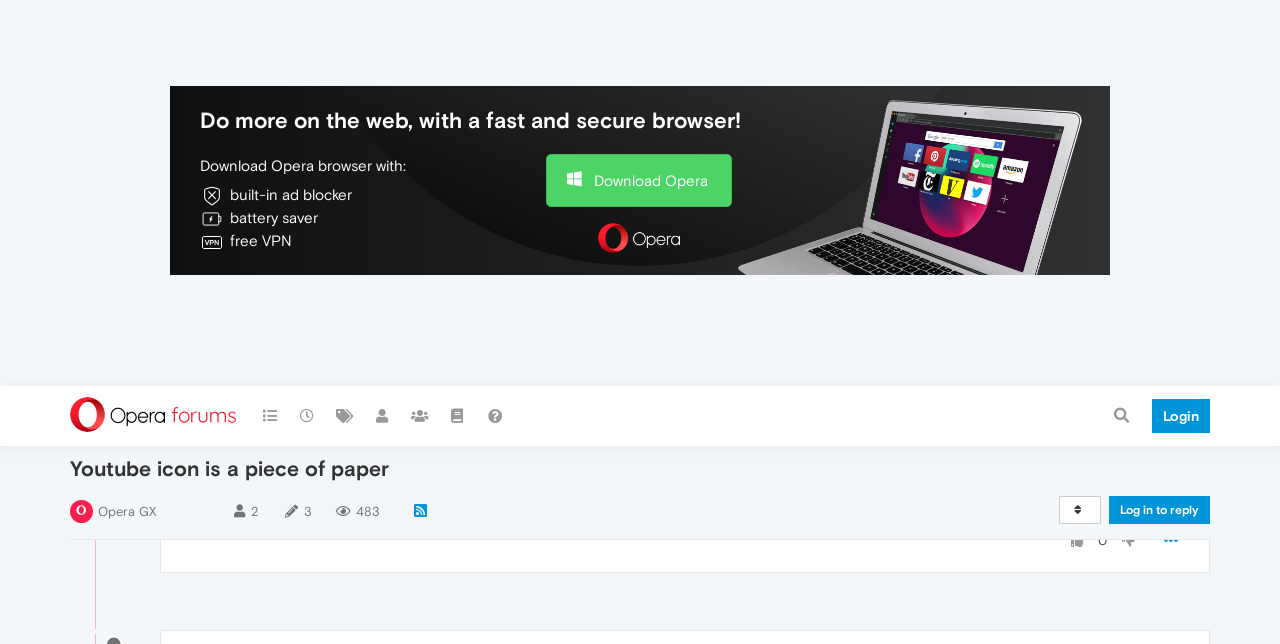Please specify the bounding box coordinates of the clickable region necessary for completing the following instruction: "Go to Opera GX". The coordinates must consist of four float numbers between 0 and 1, i.e., [left, top, right, bottom].

[0.077, 0.183, 0.123, 0.207]